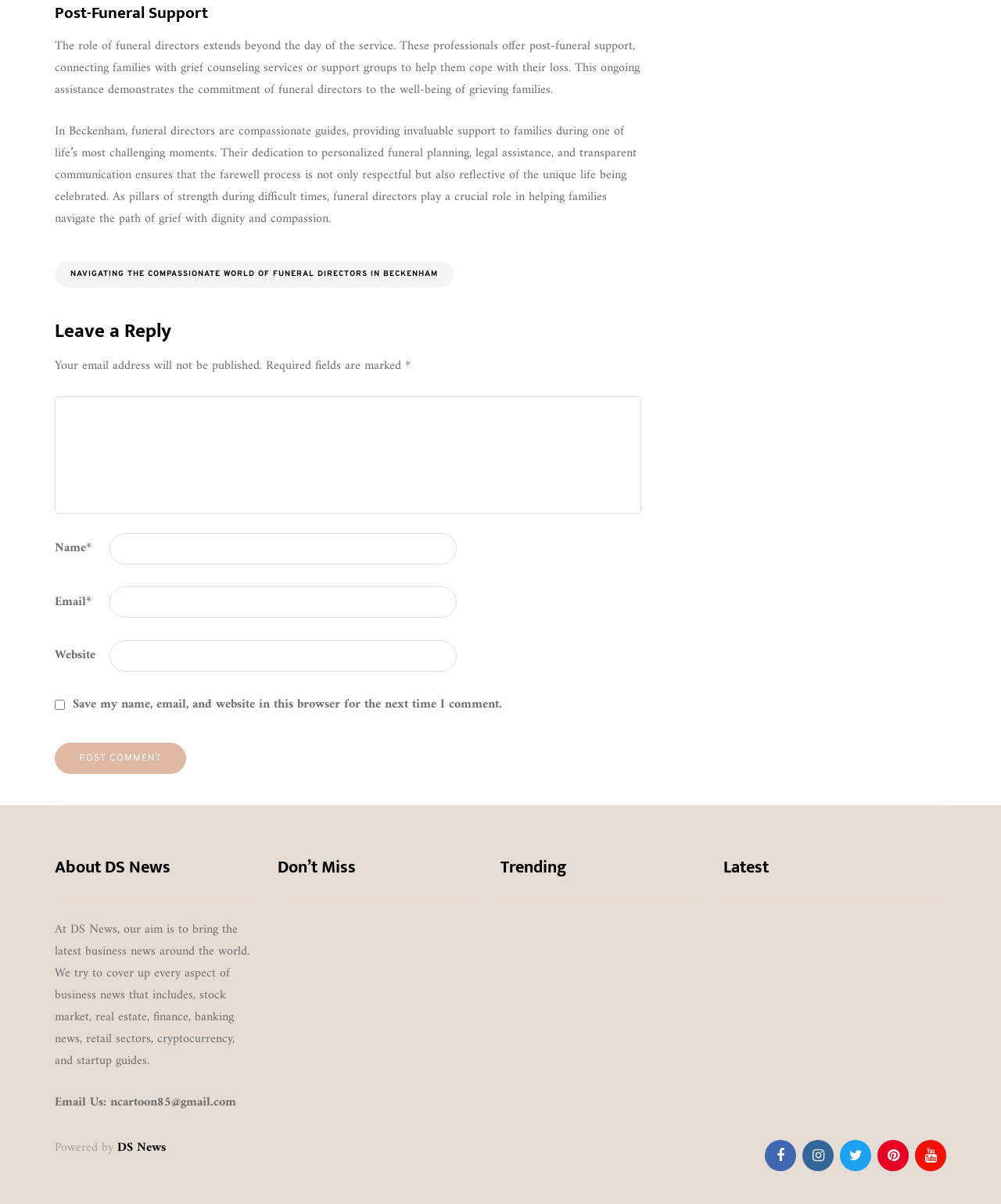Using the element description: "Mopoga: Revolutionizing the Gaming Landscape", determine the bounding box coordinates for the specified UI element. The coordinates should be four float numbers between 0 and 1, [left, top, right, bottom].

[0.723, 0.912, 0.898, 0.947]